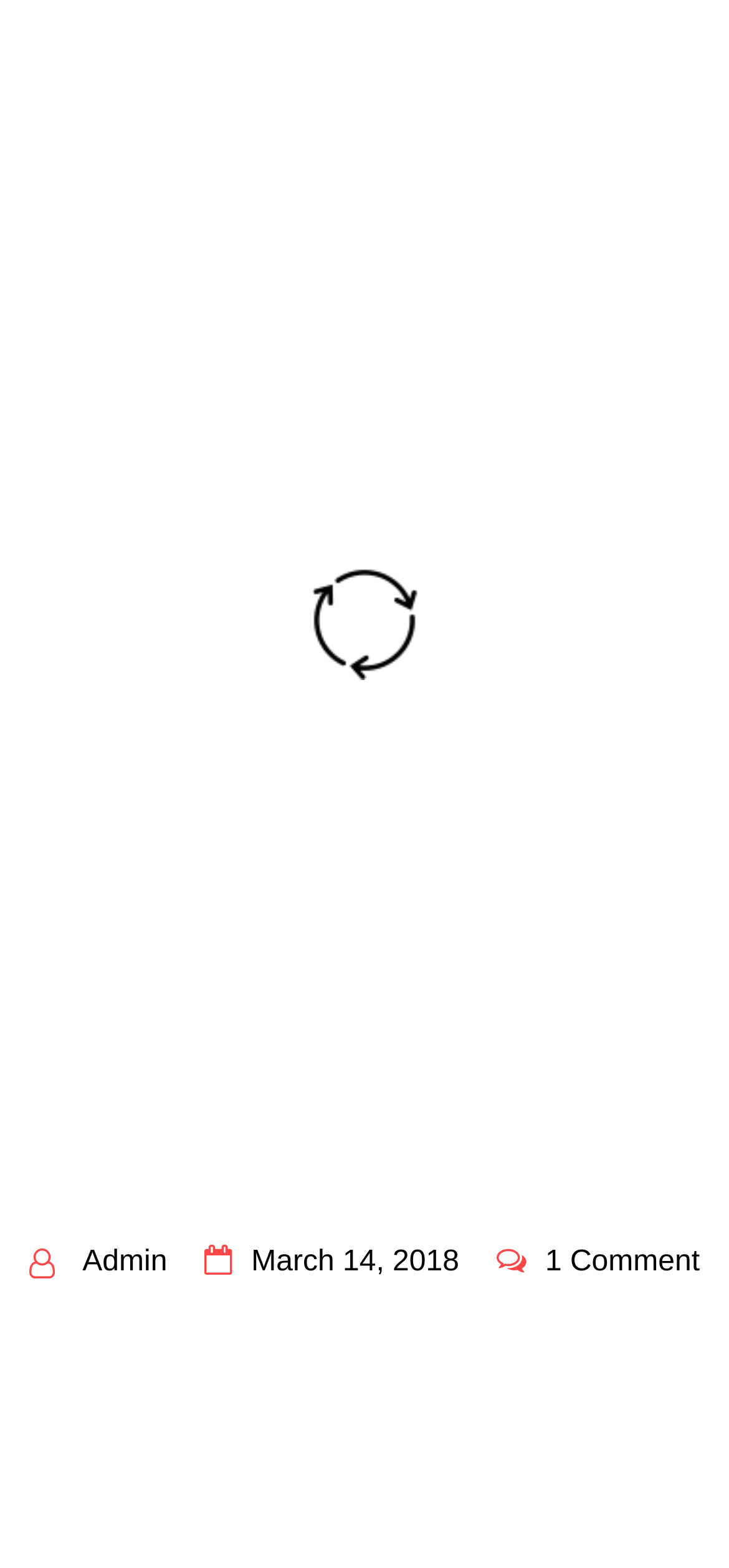Using the provided element description, identify the bounding box coordinates as (top-left x, top-left y, bottom-right x, bottom-right y). Ensure all values are between 0 and 1. Description: Admin

[0.075, 0.79, 0.244, 0.821]